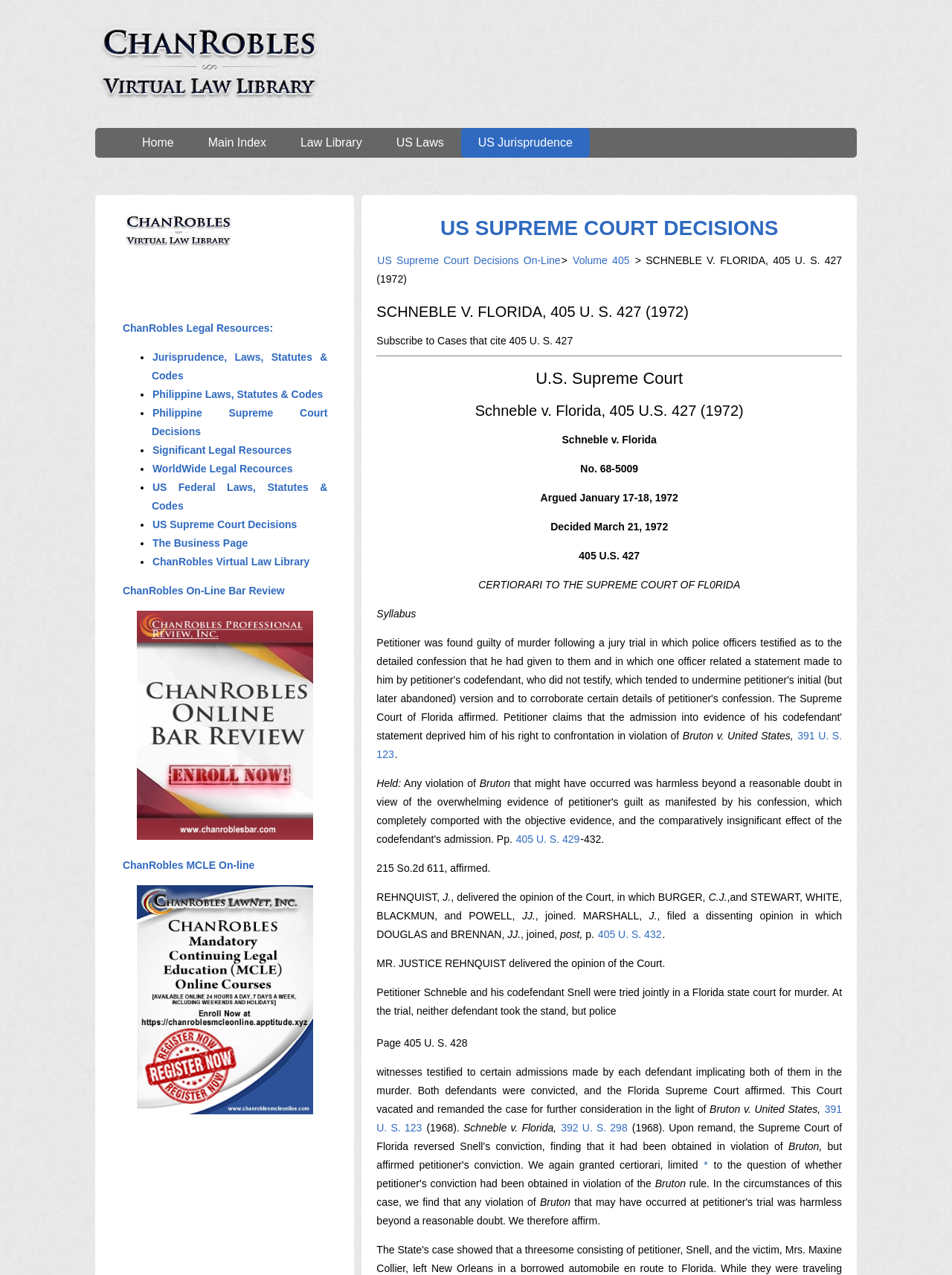Please identify the bounding box coordinates of the clickable element to fulfill the following instruction: "Read the 'Syllabus' section". The coordinates should be four float numbers between 0 and 1, i.e., [left, top, right, bottom].

[0.396, 0.477, 0.437, 0.486]